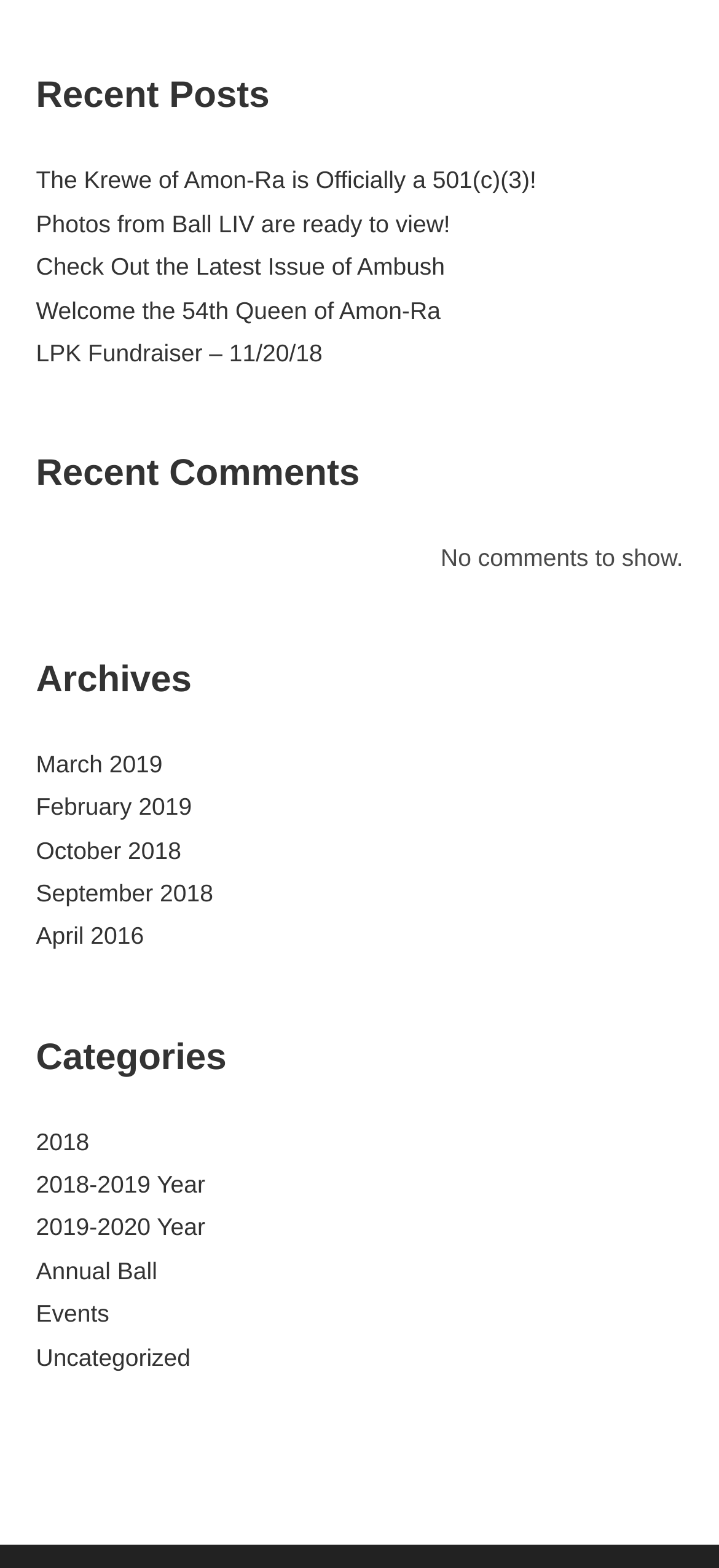How many recent posts are listed?
Provide a detailed and extensive answer to the question.

I counted the number of links under the 'Recent Posts' heading, which are 6 in total.